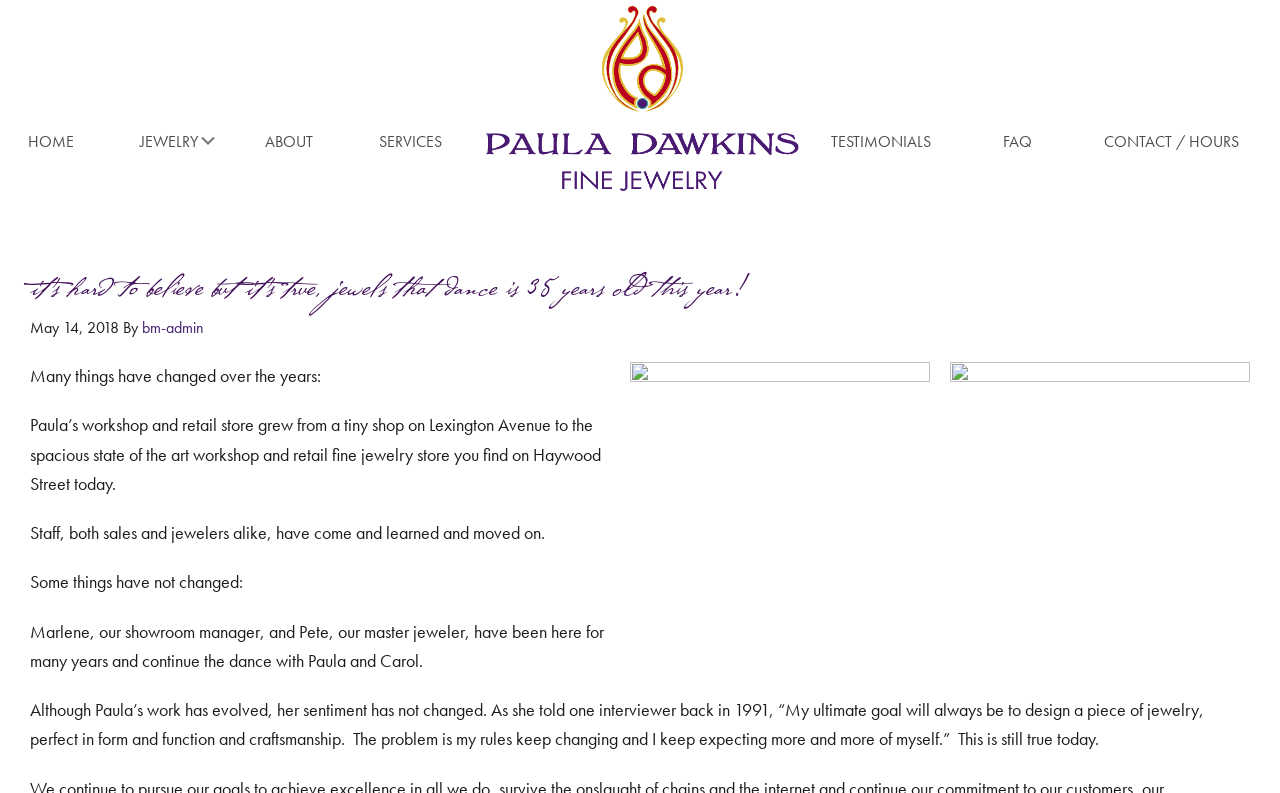How many years old is Jewels That Dance this year?
Using the image, give a concise answer in the form of a single word or short phrase.

35